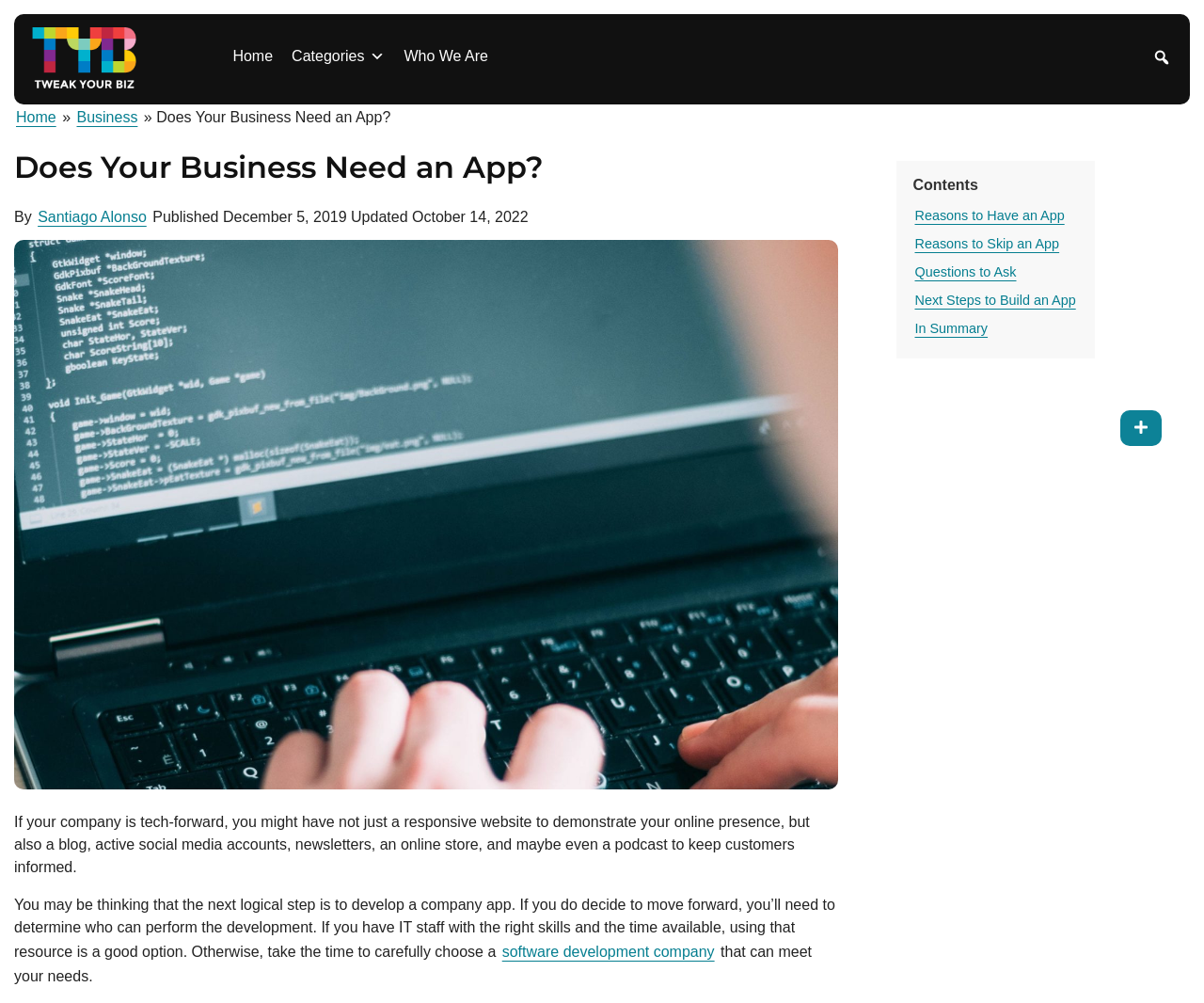Identify and extract the main heading from the webpage.

Does Your Business Need an App?